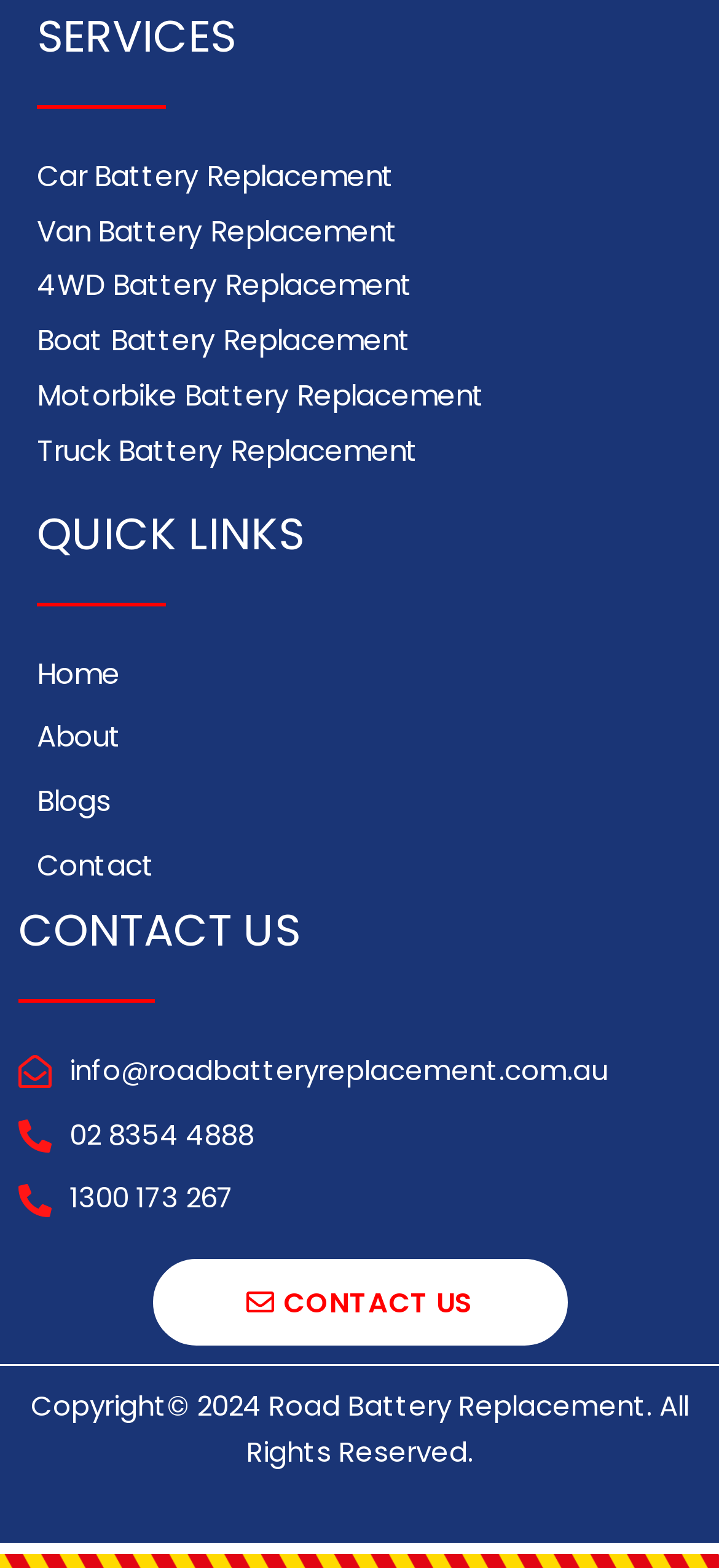Based on the element description "Home", predict the bounding box coordinates of the UI element.

[0.051, 0.416, 0.298, 0.445]